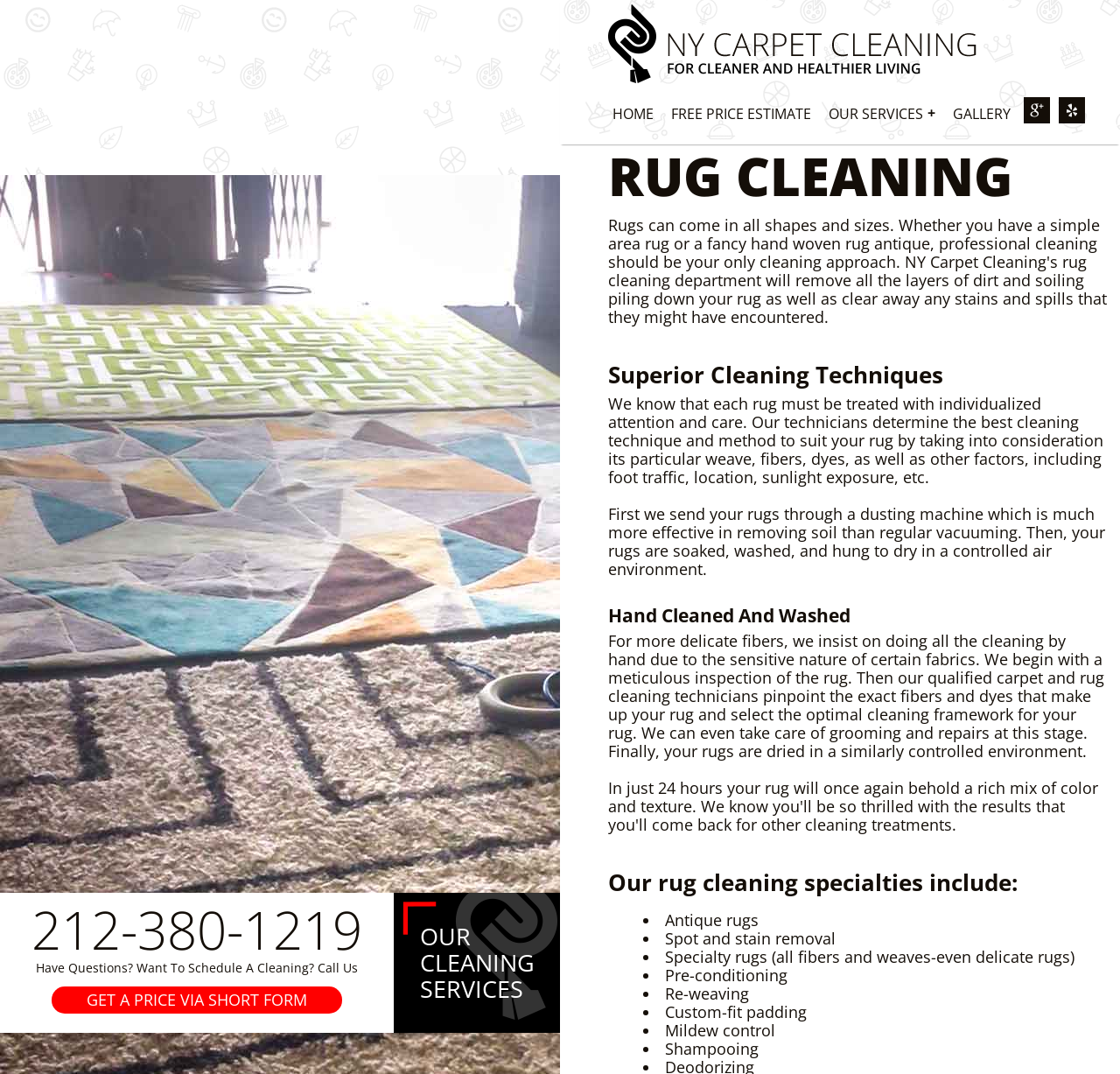Answer the following inquiry with a single word or phrase:
What is the first step in the rug cleaning process?

Dusting machine